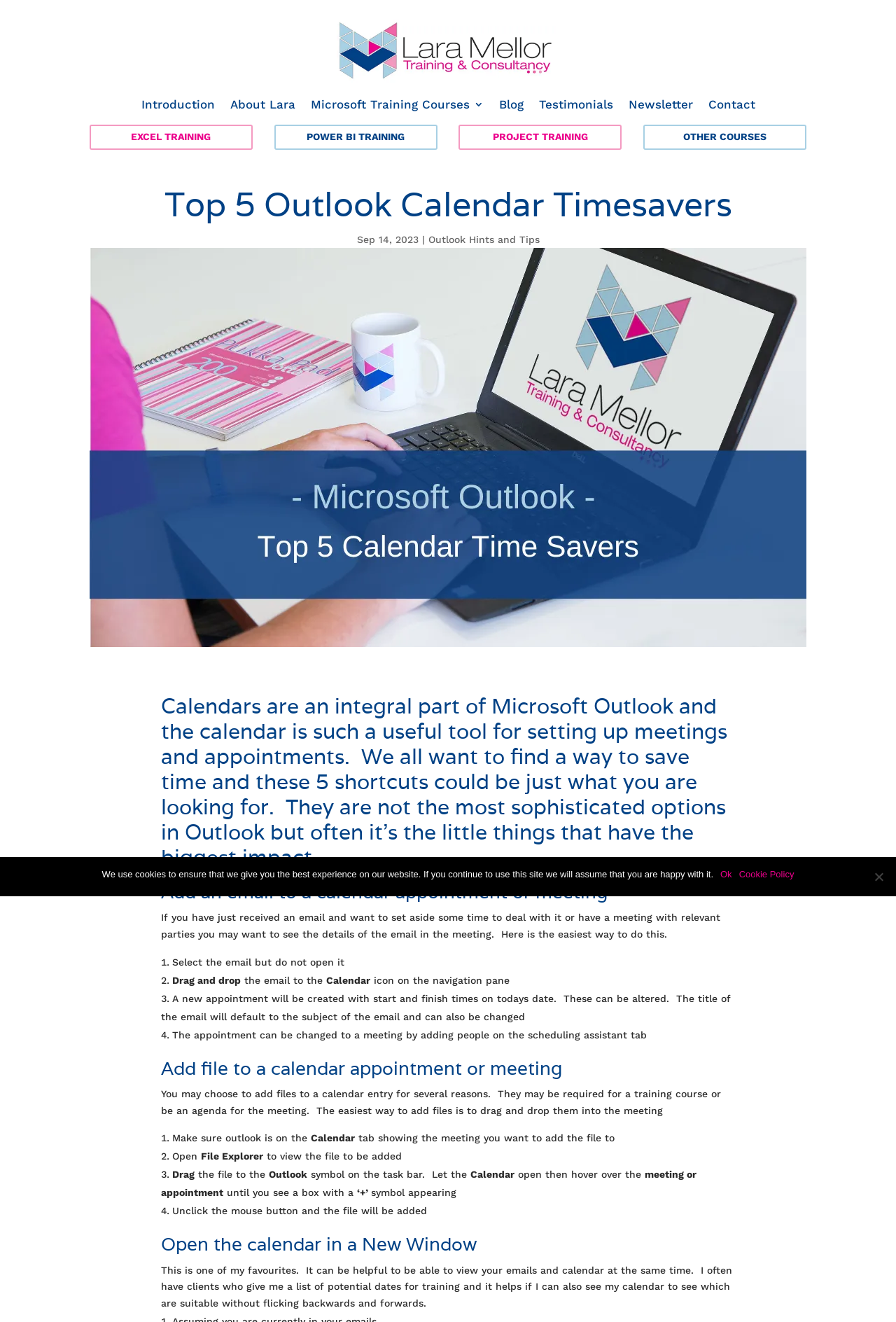What is the title of the blog post?
Please answer the question as detailed as possible.

The title of the blog post can be found in the heading element with the text 'Top 5 Outlook Calendar Timesavers' which is located at the top of the webpage.